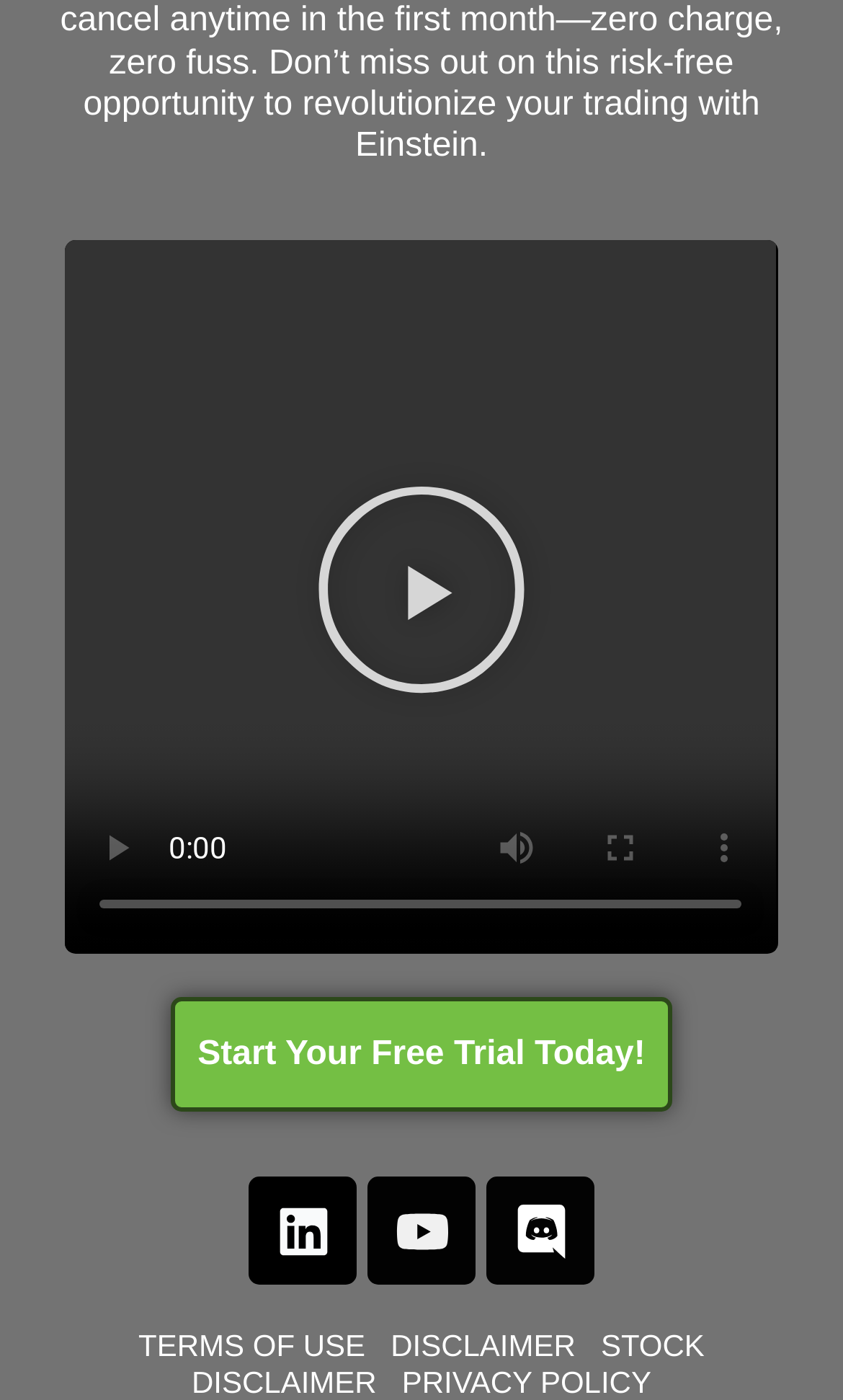Respond concisely with one word or phrase to the following query:
How many buttons are there in the video control section?

4